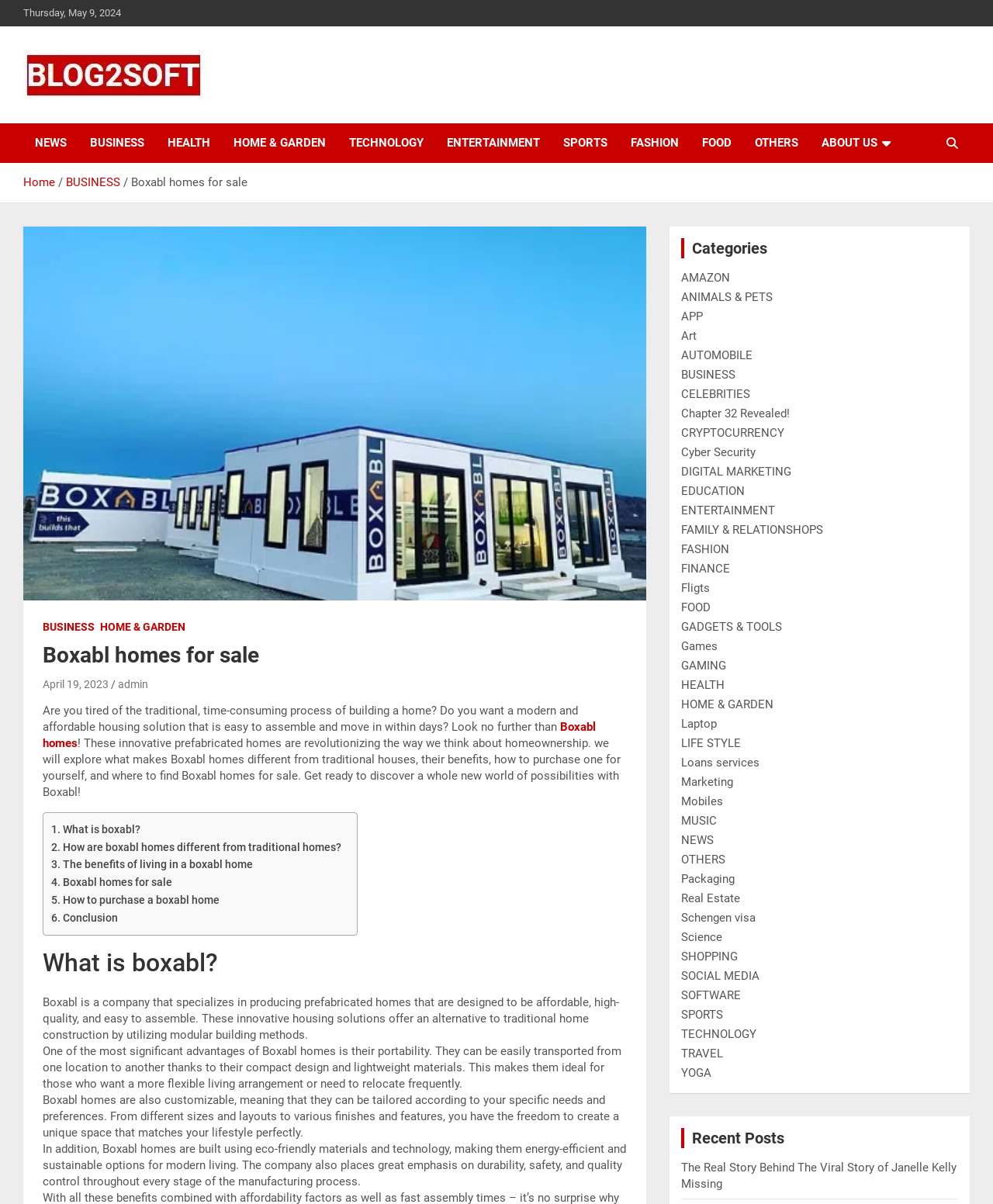Please locate the bounding box coordinates of the element that should be clicked to complete the given instruction: "Click on the 'Boxabl homes for sale' link".

[0.043, 0.598, 0.6, 0.623]